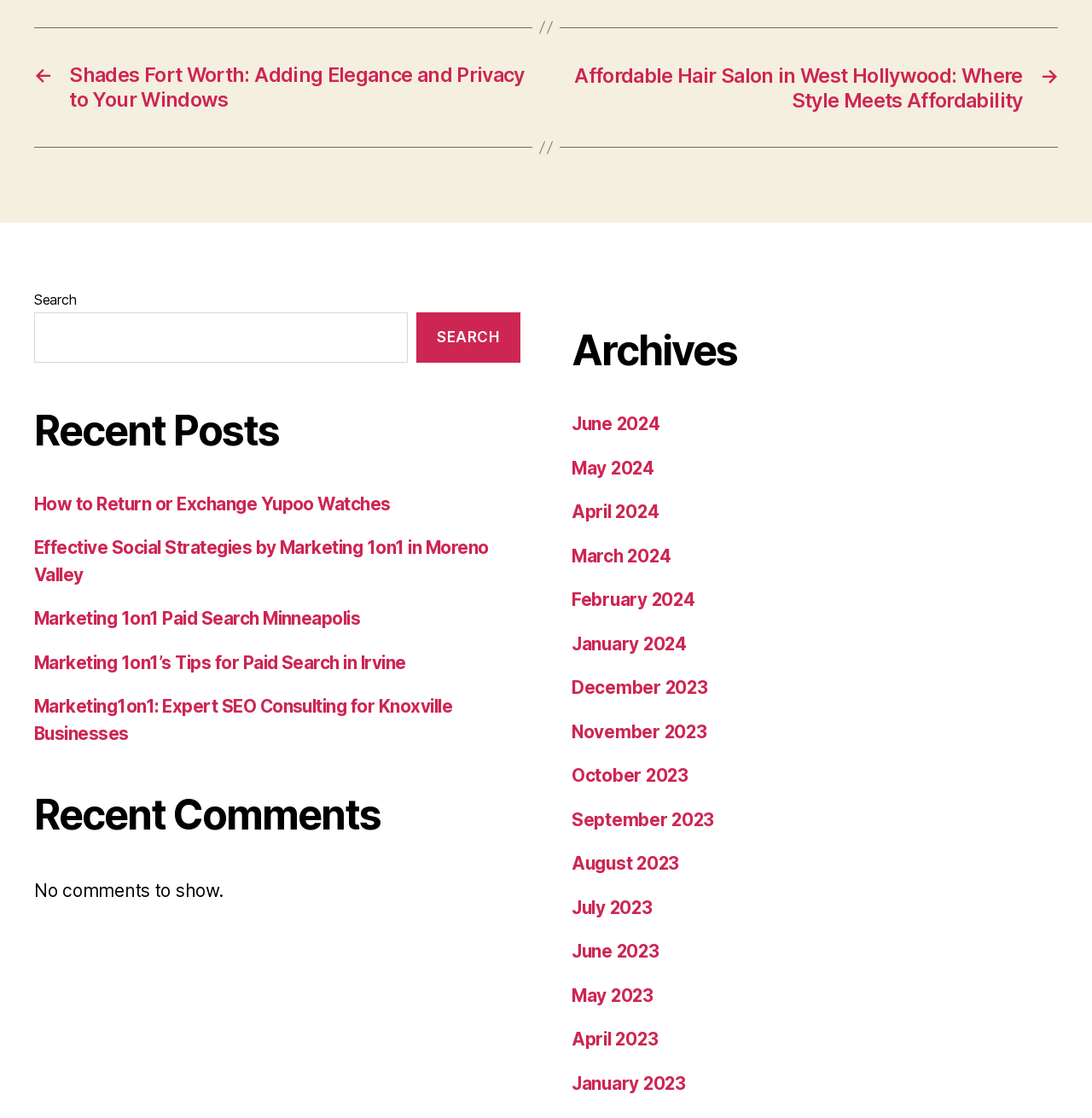Locate the coordinates of the bounding box for the clickable region that fulfills this instruction: "Read the recent post 'Shades Fort Worth: Adding Elegance and Privacy to Your Windows'".

[0.031, 0.056, 0.484, 0.1]